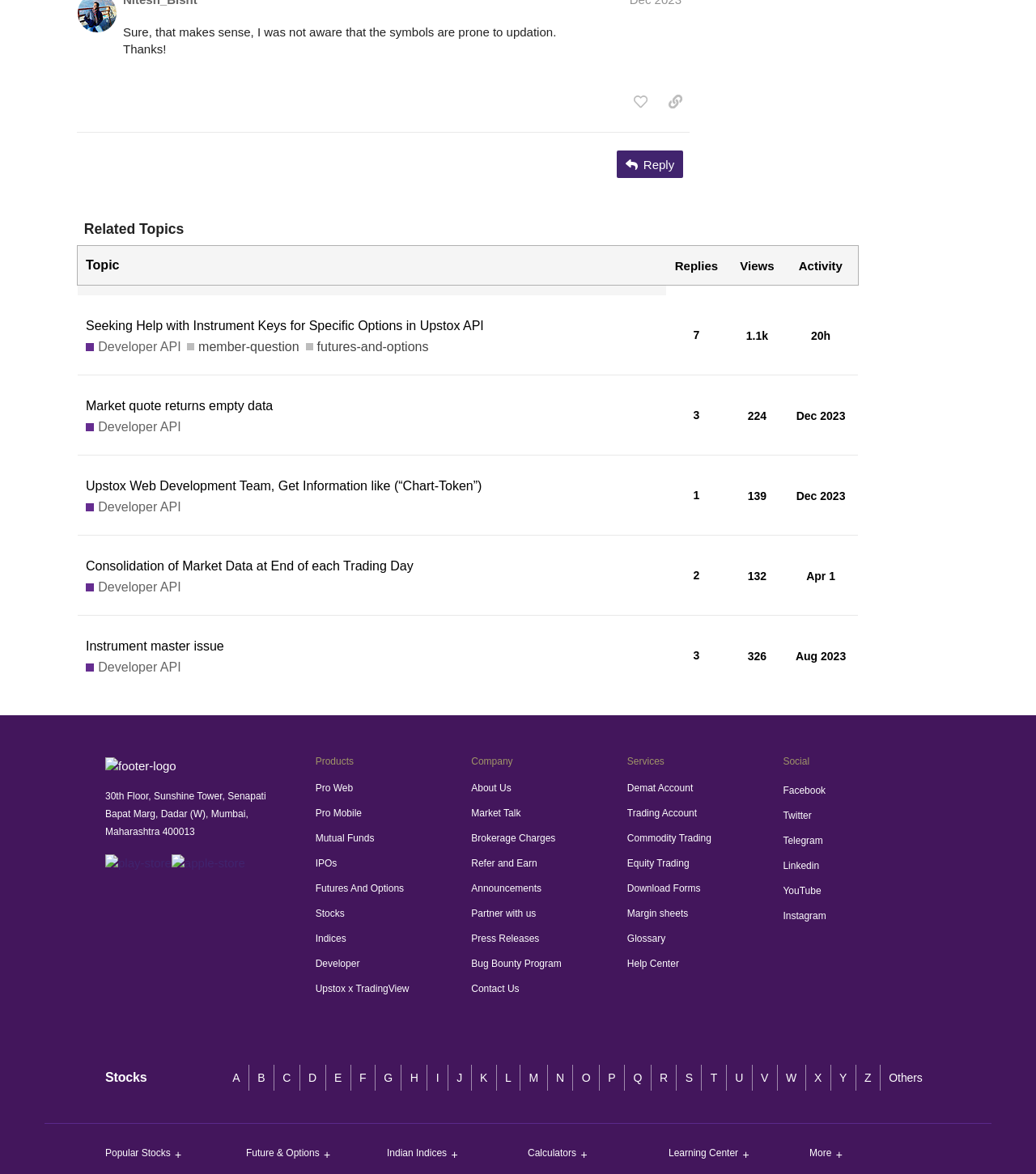Find the bounding box coordinates of the area that needs to be clicked in order to achieve the following instruction: "Like this post". The coordinates should be specified as four float numbers between 0 and 1, i.e., [left, top, right, bottom].

[0.604, 0.075, 0.633, 0.098]